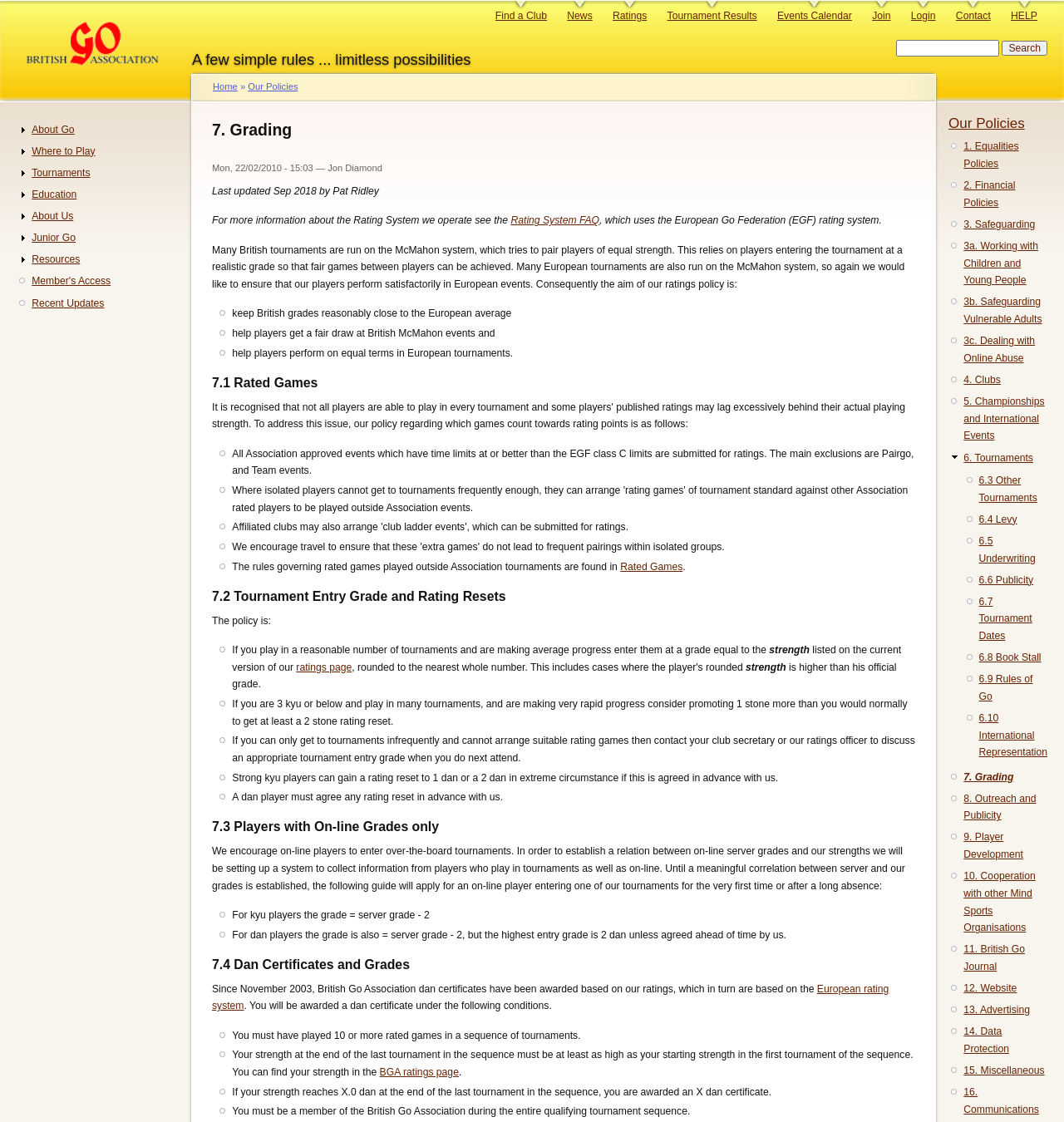Highlight the bounding box coordinates of the element you need to click to perform the following instruction: "Find a Club."

[0.465, 0.0, 0.514, 0.022]